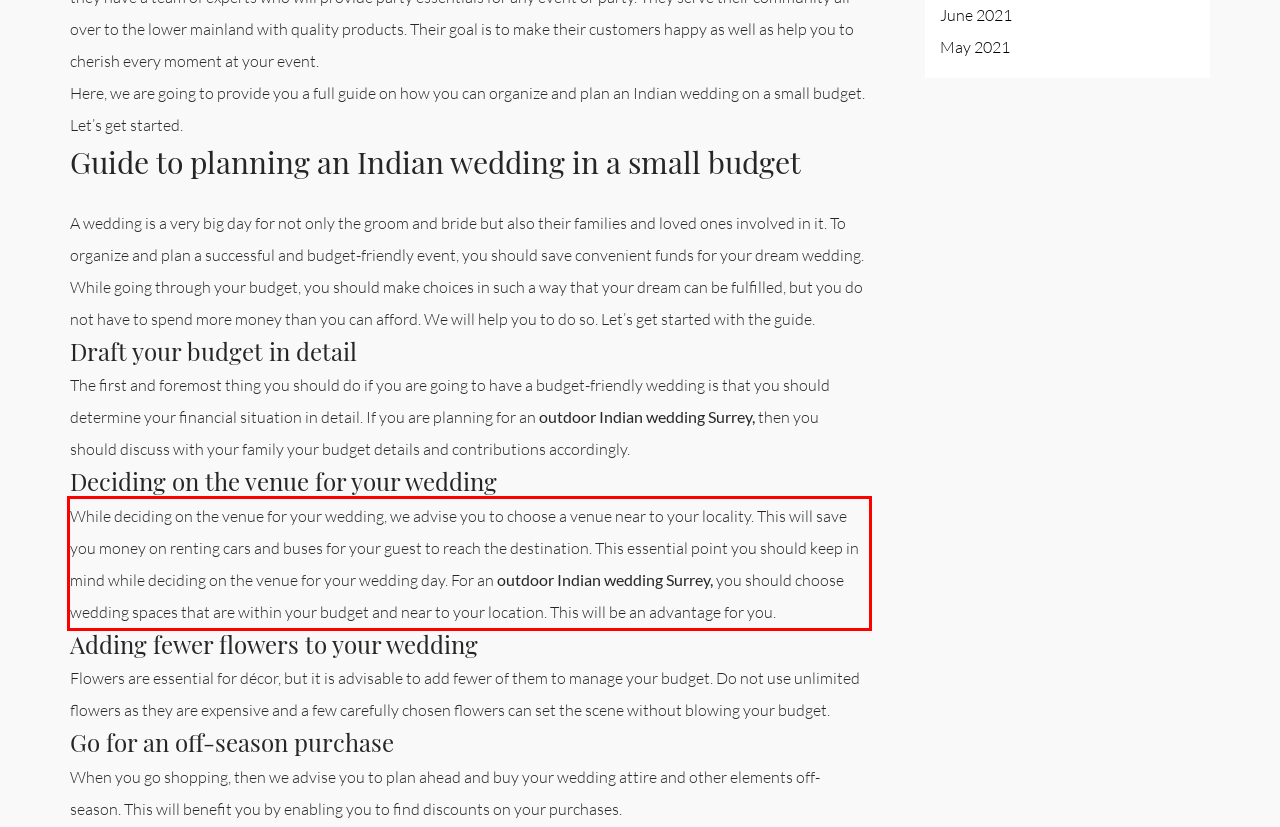The screenshot provided shows a webpage with a red bounding box. Apply OCR to the text within this red bounding box and provide the extracted content.

While deciding on the venue for your wedding, we advise you to choose a venue near to your locality. This will save you money on renting cars and buses for your guest to reach the destination. This essential point you should keep in mind while deciding on the venue for your wedding day. For an outdoor Indian wedding Surrey, you should choose wedding spaces that are within your budget and near to your location. This will be an advantage for you.